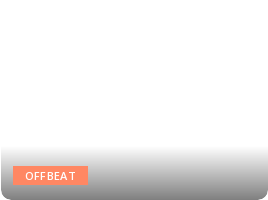What is the purpose of the webpage?
Refer to the image and offer an in-depth and detailed answer to the question.

The webpage aims to provide informative articles related to health and wellness, as well as the challenges associated with moving, as evident from the title 'From Boxes to Bliss: Navigating Your Stress-Free Relocation'.